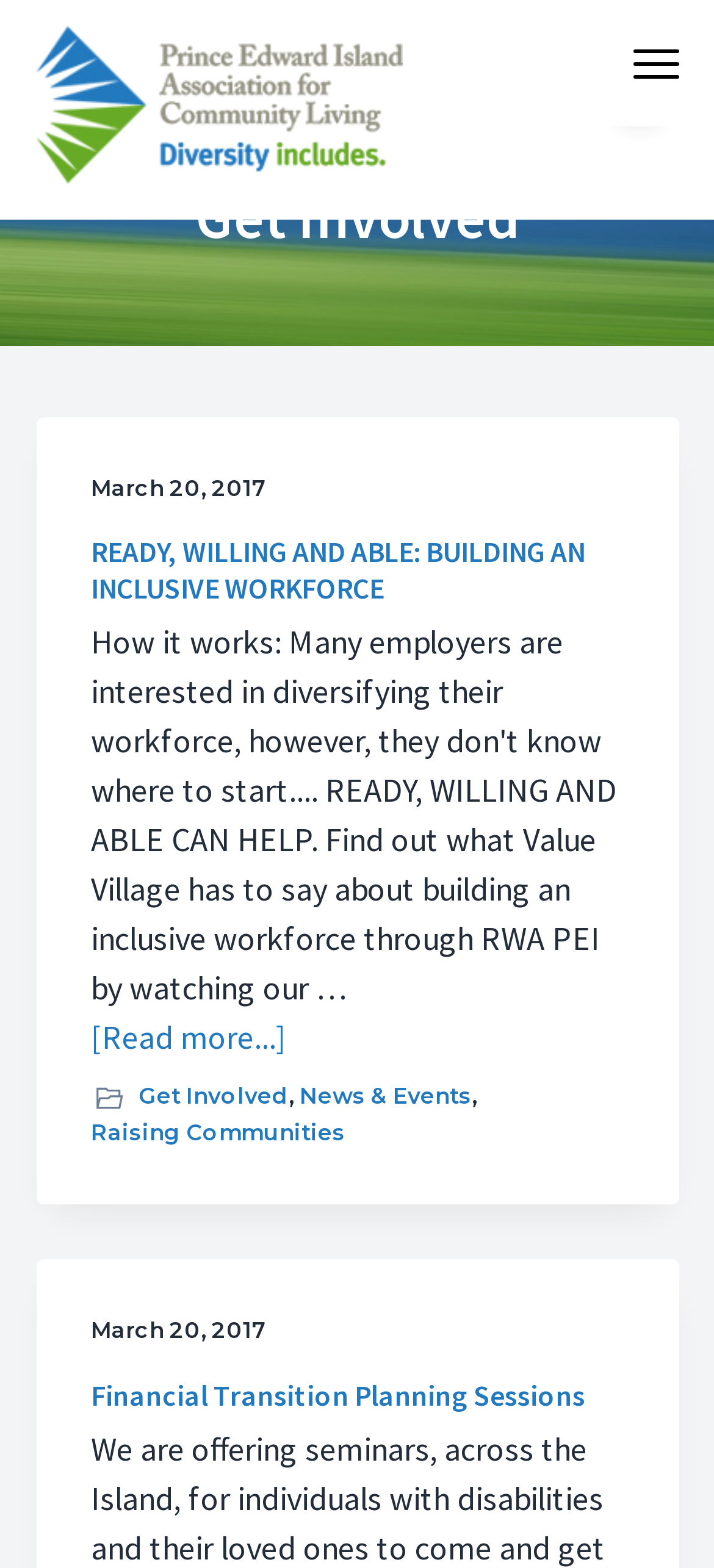How many links are in the footer?
Please craft a detailed and exhaustive response to the question.

I examined the footer element and counted the number of links it contains. There are three links: 'Get Involved', 'News & Events', and 'Raising Communities'.